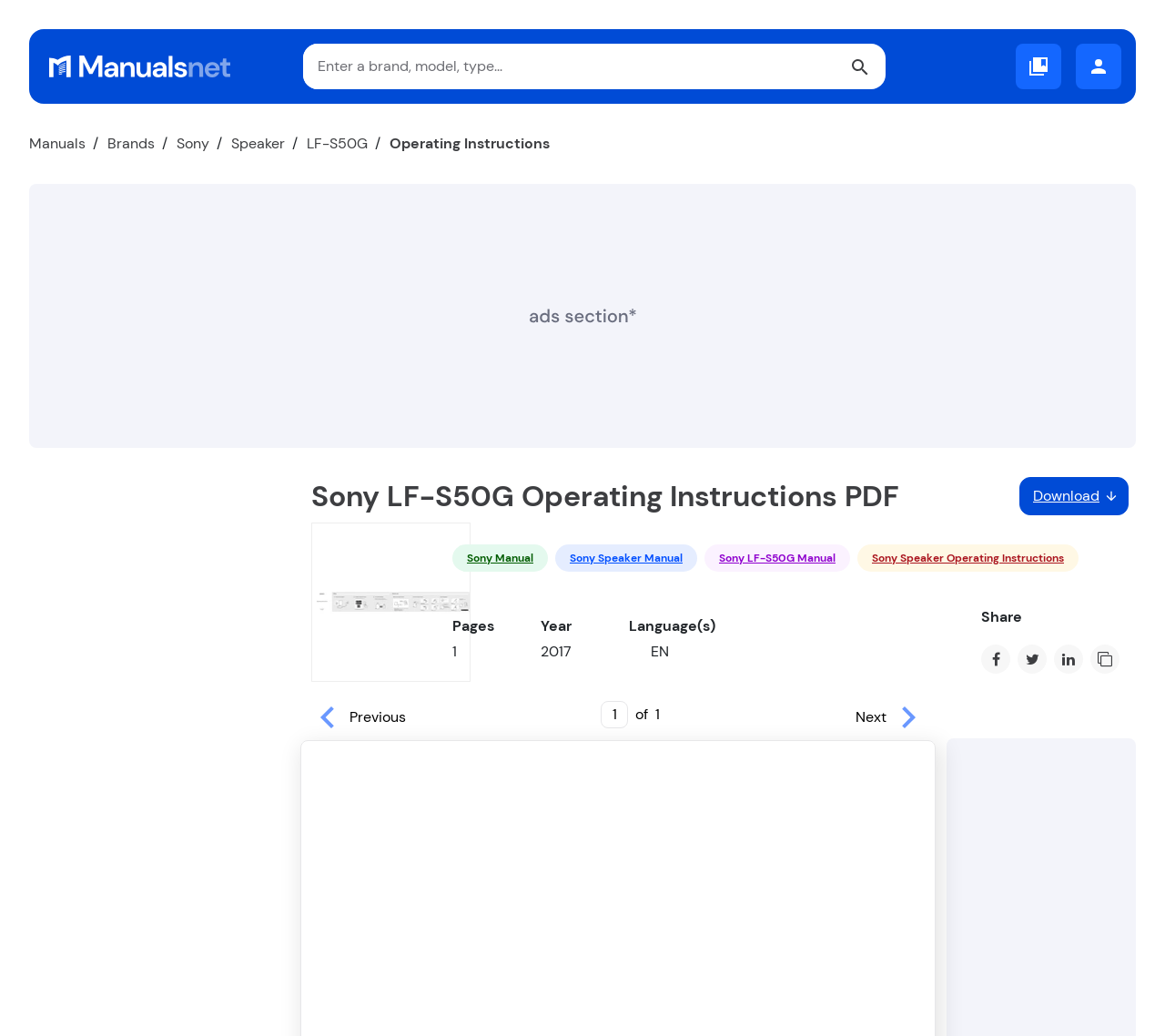What can be done with the operating instructions?
From the screenshot, supply a one-word or short-phrase answer.

Download